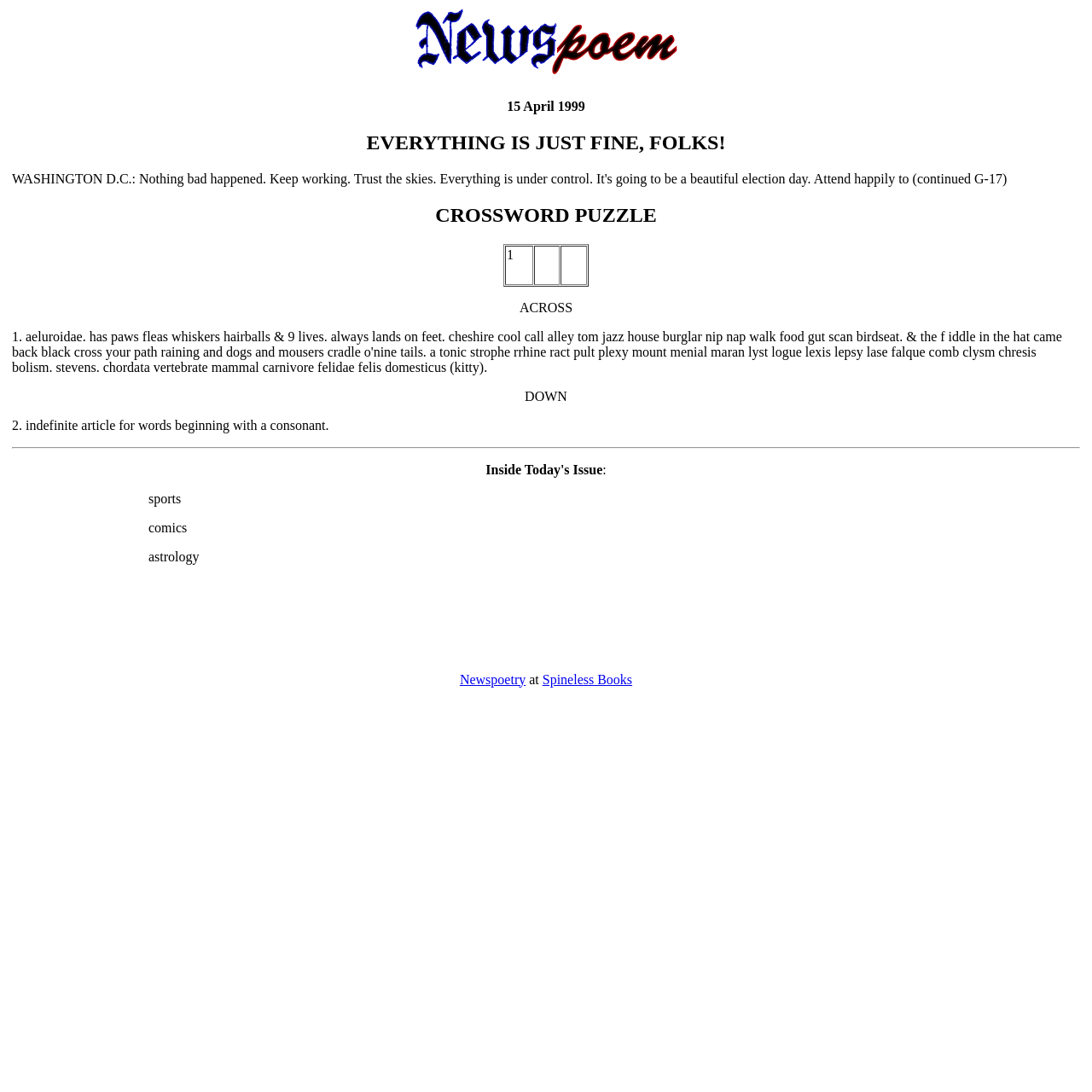Determine the bounding box for the described UI element: "Spineless Books".

[0.497, 0.615, 0.579, 0.629]